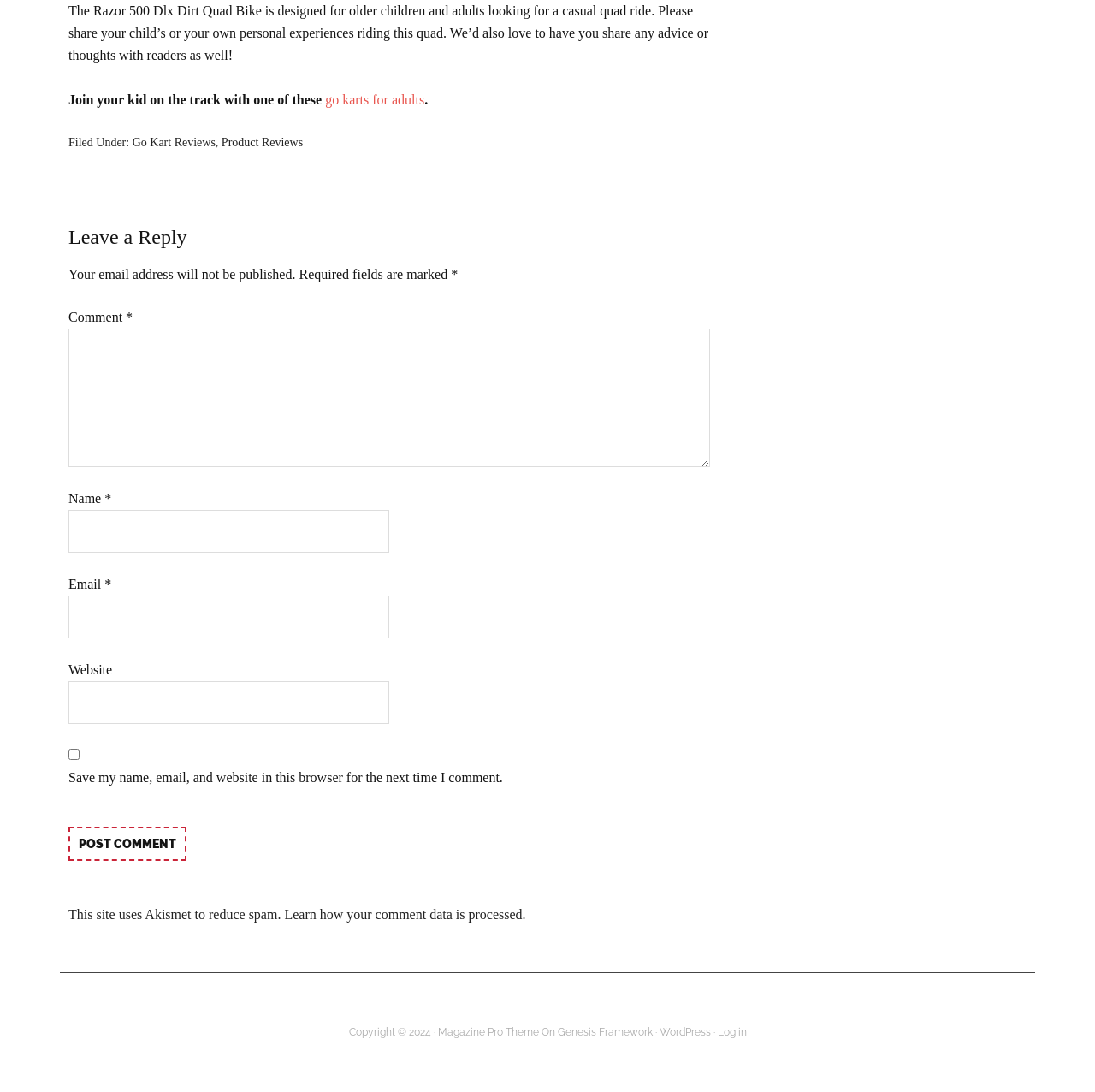Determine the bounding box coordinates of the region that needs to be clicked to achieve the task: "Learn how your comment data is processed".

[0.26, 0.831, 0.477, 0.844]